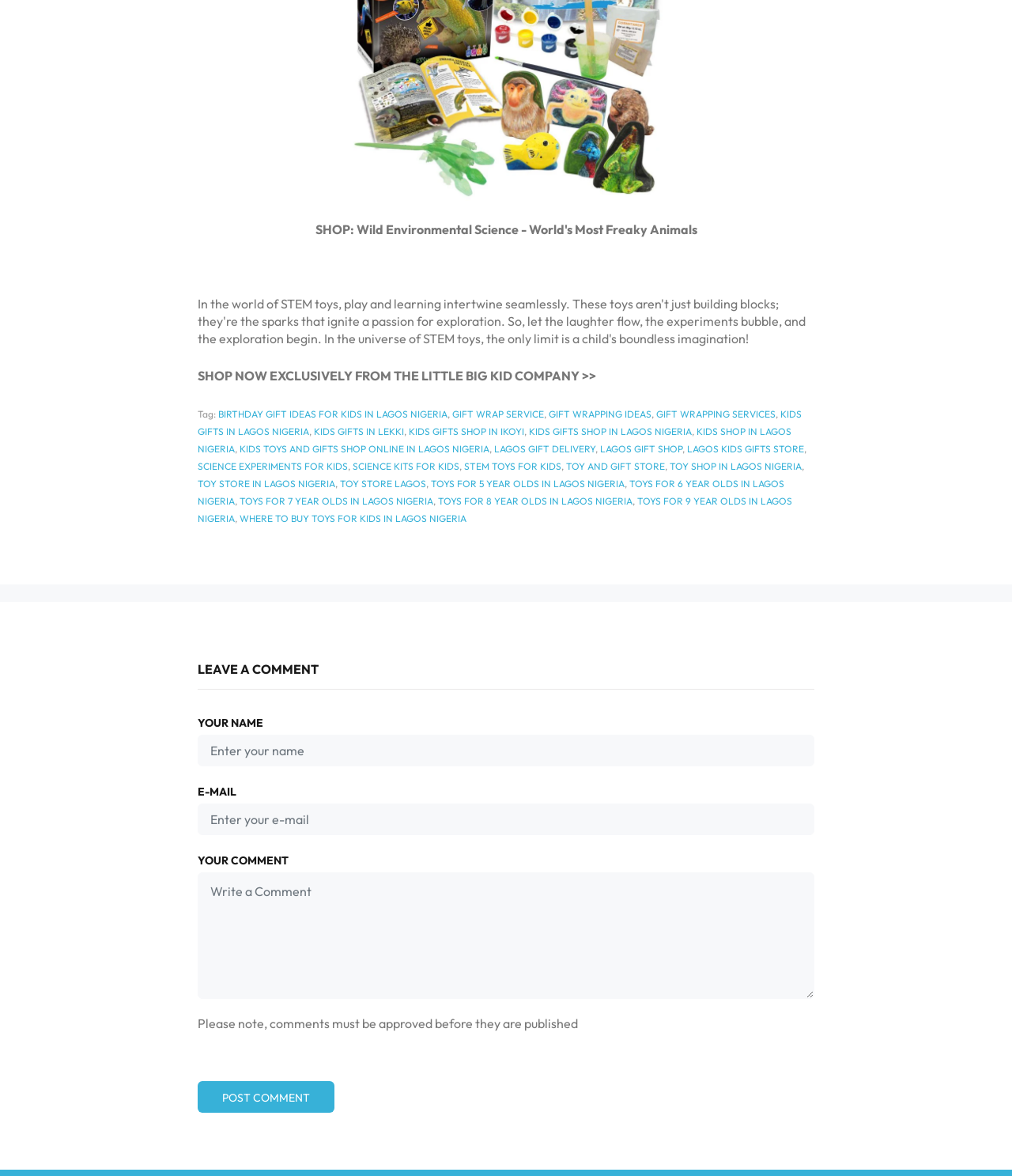Look at the image and give a detailed response to the following question: What is the purpose of the 'SHOP NOW' link?

The 'SHOP NOW' link has a description that mentions shopping exclusively from The Little Big Kid Company, which suggests that the link is intended to direct users to a shopping platform or website where they can purchase products from this company.